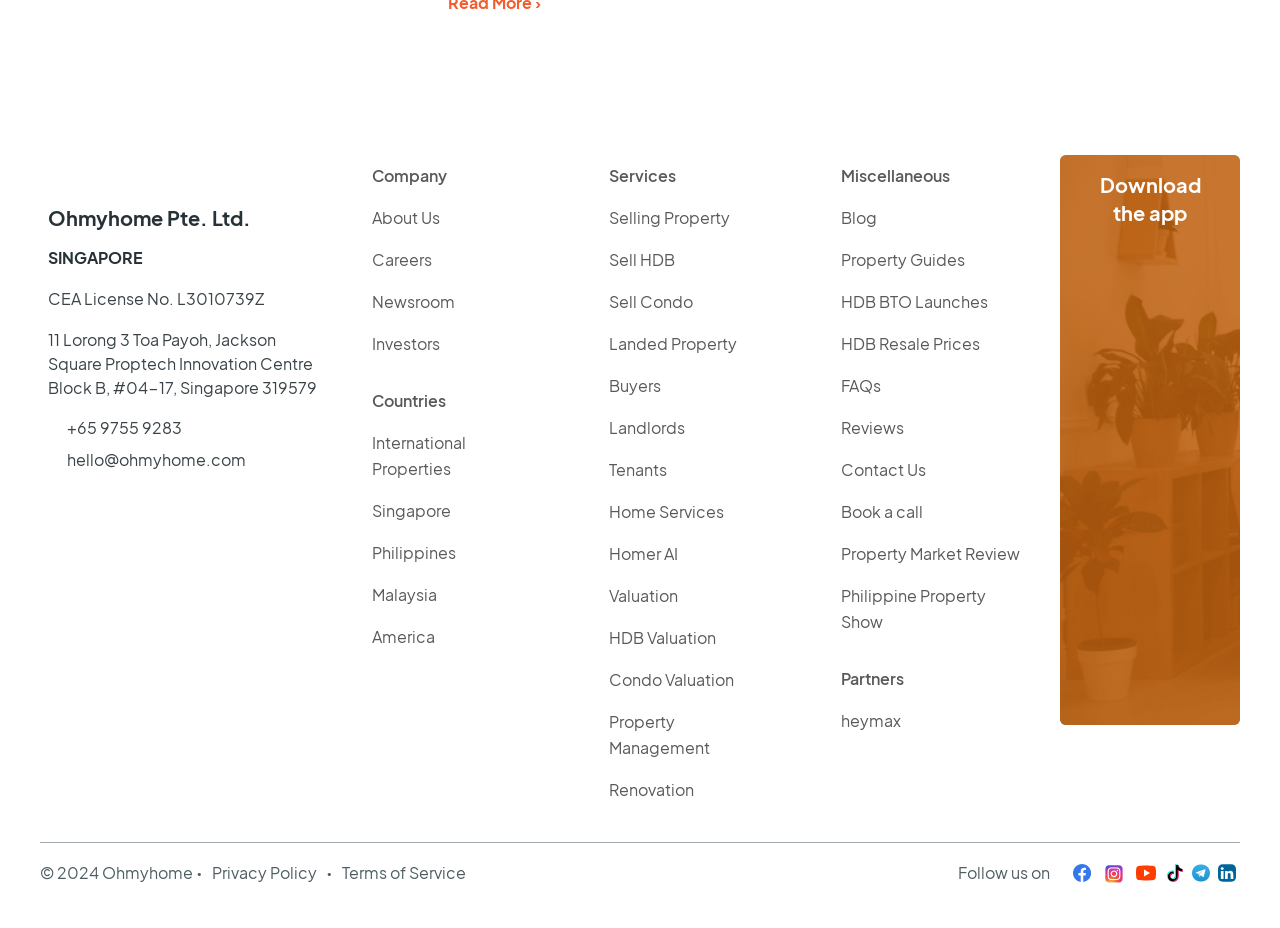Show the bounding box coordinates of the element that should be clicked to complete the task: "Follow Ohmyhome on Facebook".

[0.836, 0.928, 0.855, 0.954]